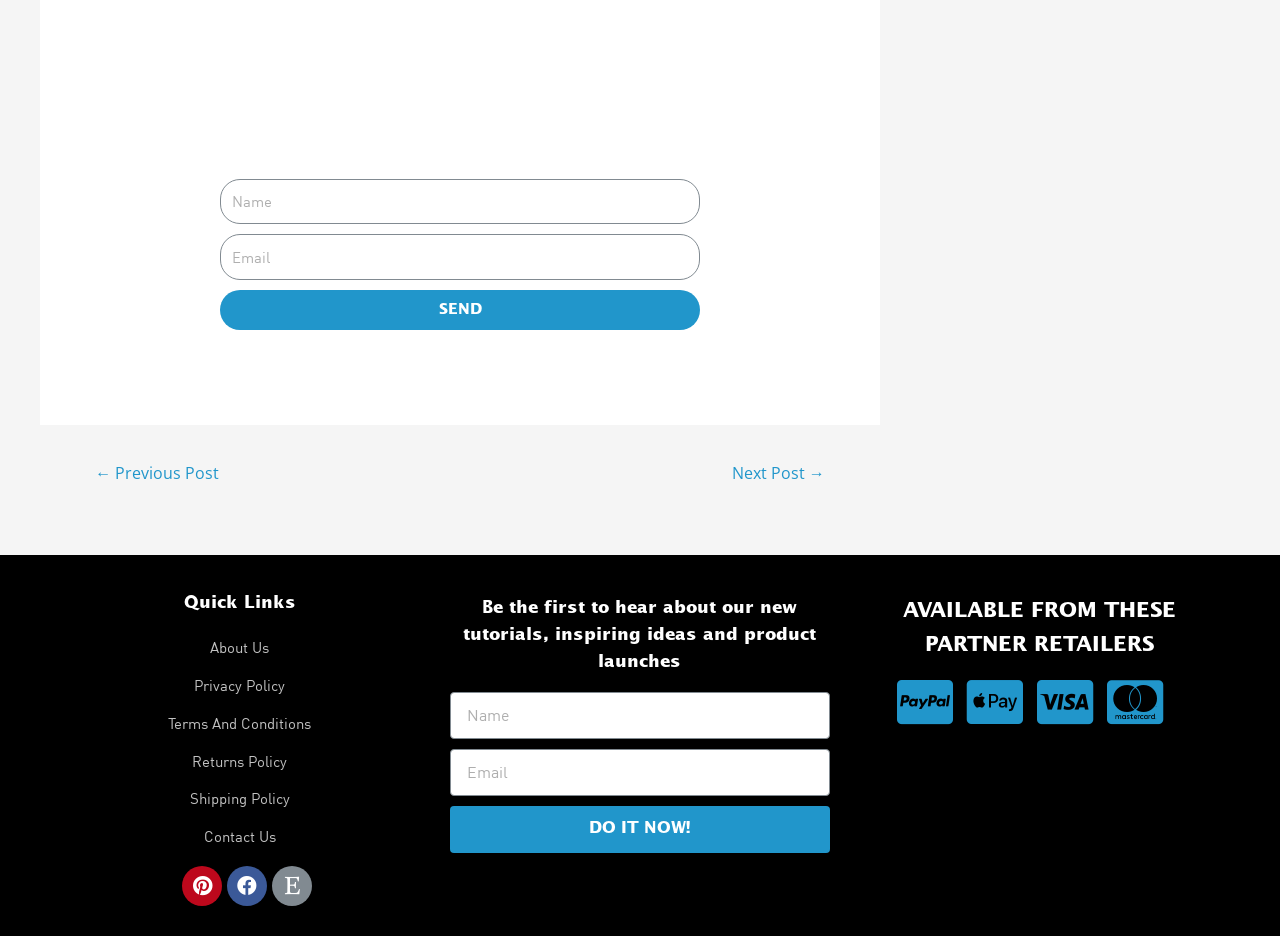Please determine the bounding box coordinates, formatted as (top-left x, top-left y, bottom-right x, bottom-right y), with all values as floating point numbers between 0 and 1. Identify the bounding box of the region described as: About Us

[0.031, 0.677, 0.344, 0.707]